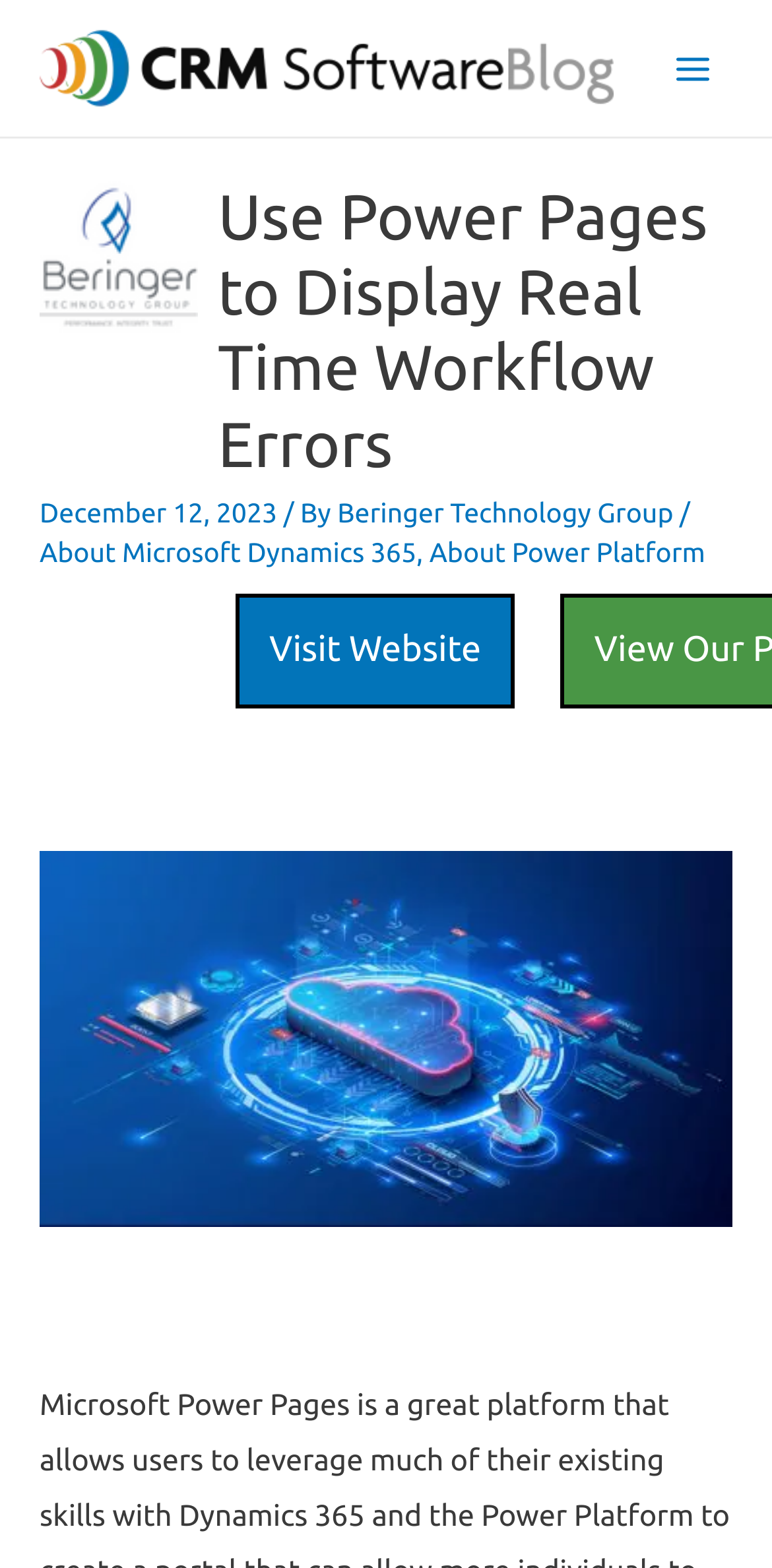Can you locate the main headline on this webpage and provide its text content?

Use Power Pages to Display Real Time Workflow Errors